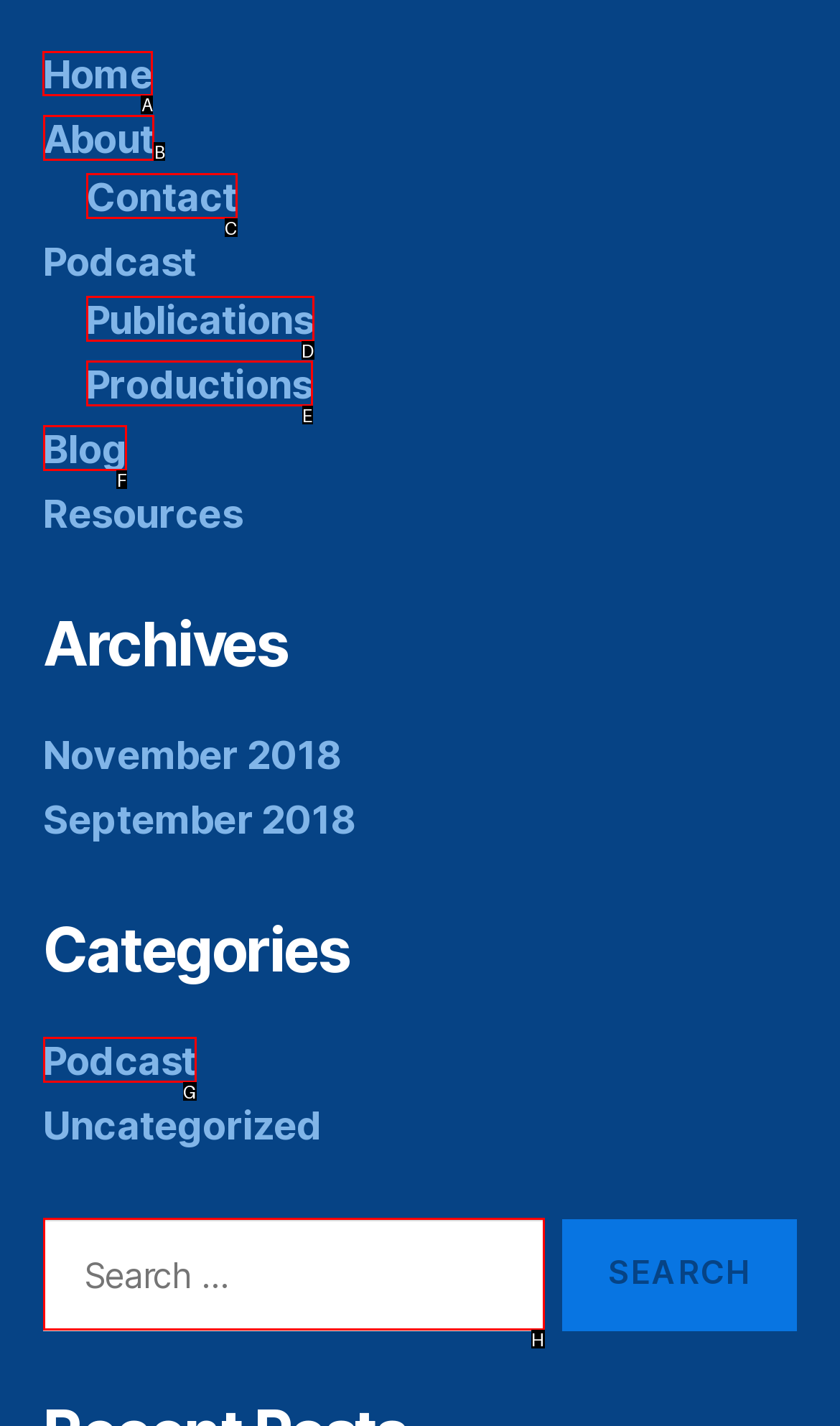Which lettered option should I select to achieve the task: go to home page according to the highlighted elements in the screenshot?

A